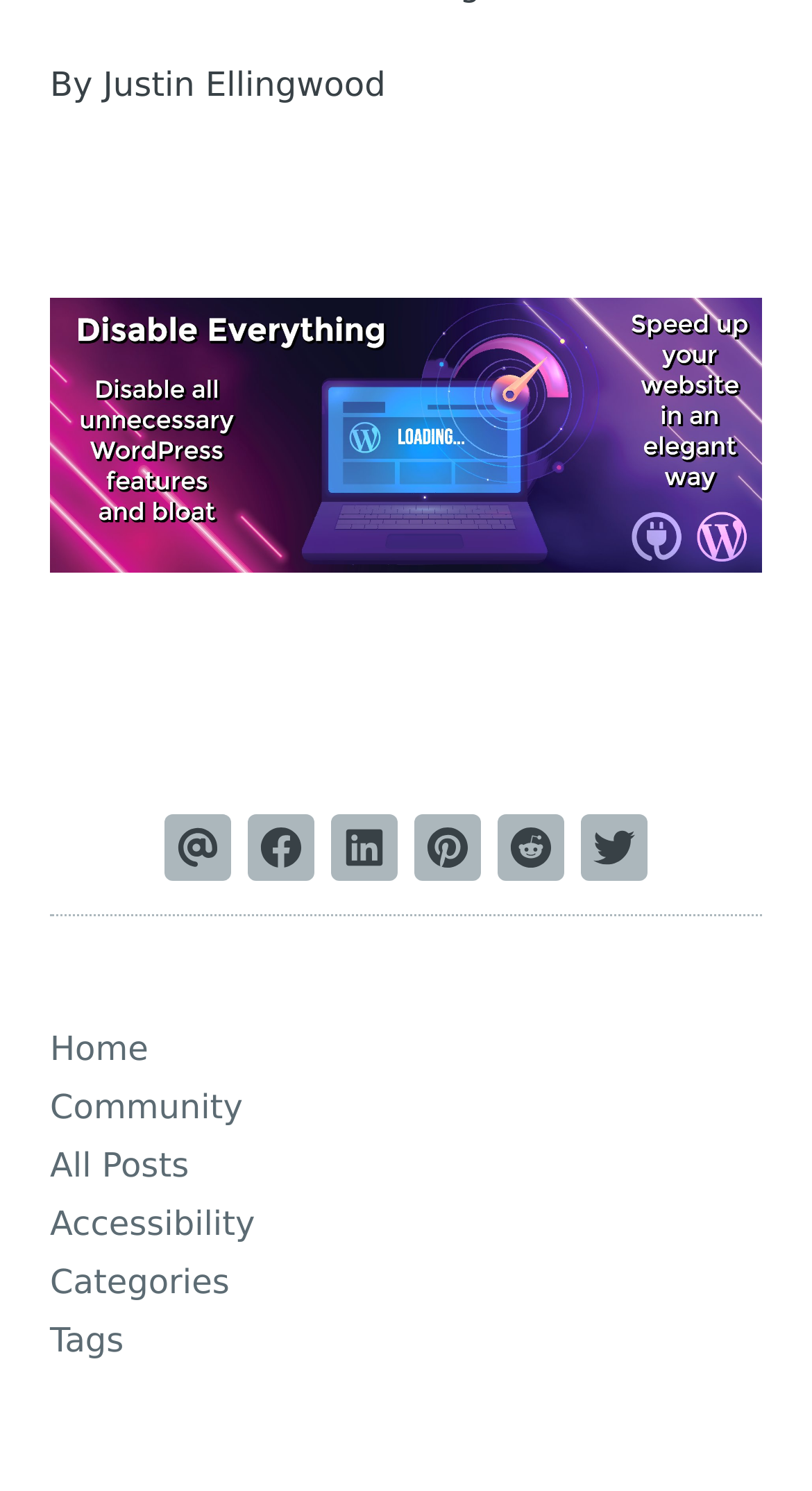Given the element description: "Community", predict the bounding box coordinates of this UI element. The coordinates must be four float numbers between 0 and 1, given as [left, top, right, bottom].

[0.062, 0.726, 0.299, 0.76]